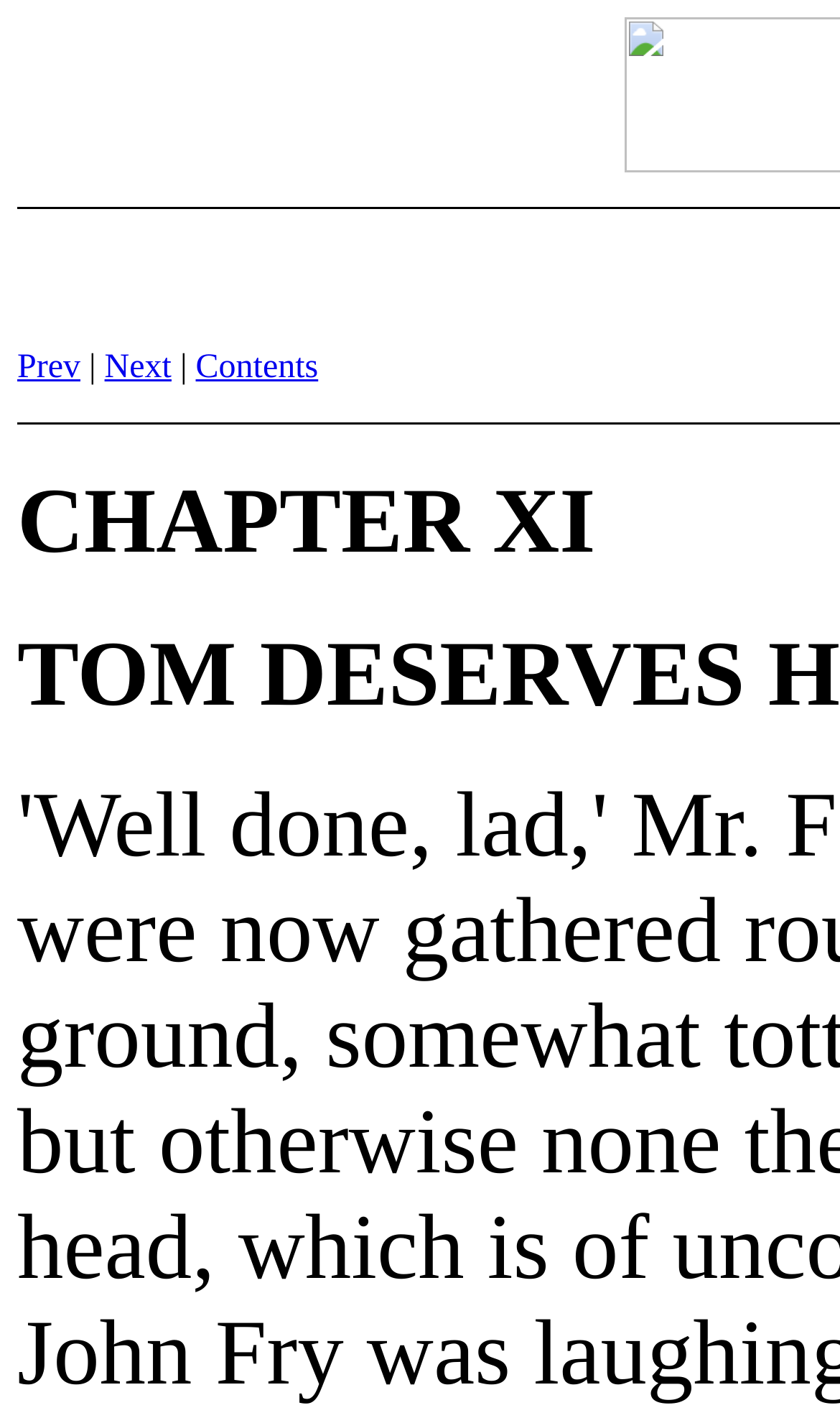Find and provide the bounding box coordinates for the UI element described here: "Next". The coordinates should be given as four float numbers between 0 and 1: [left, top, right, bottom].

[0.124, 0.246, 0.204, 0.272]